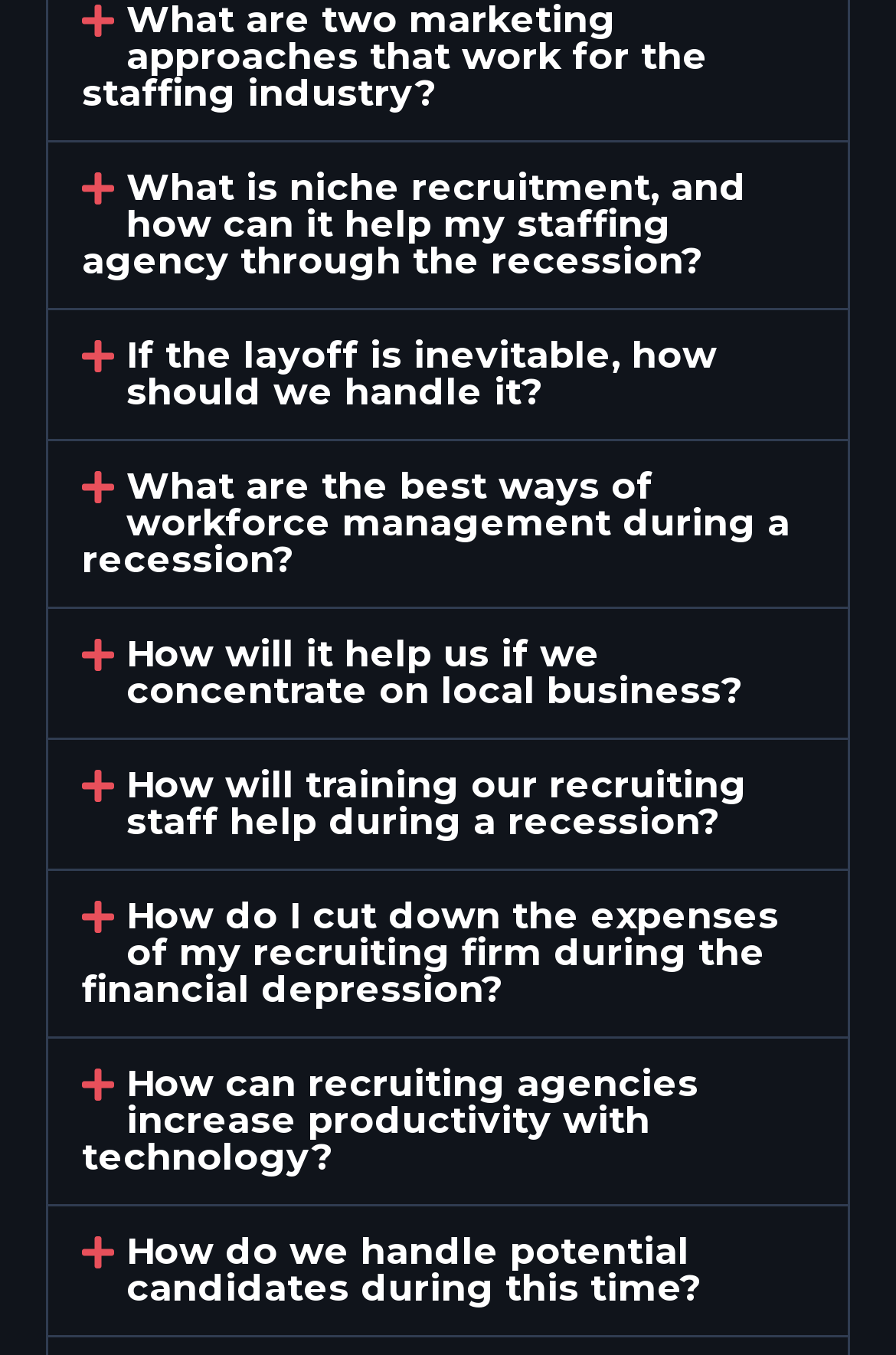Give a one-word or one-phrase response to the question:
How many buttons are there on the webpage?

9